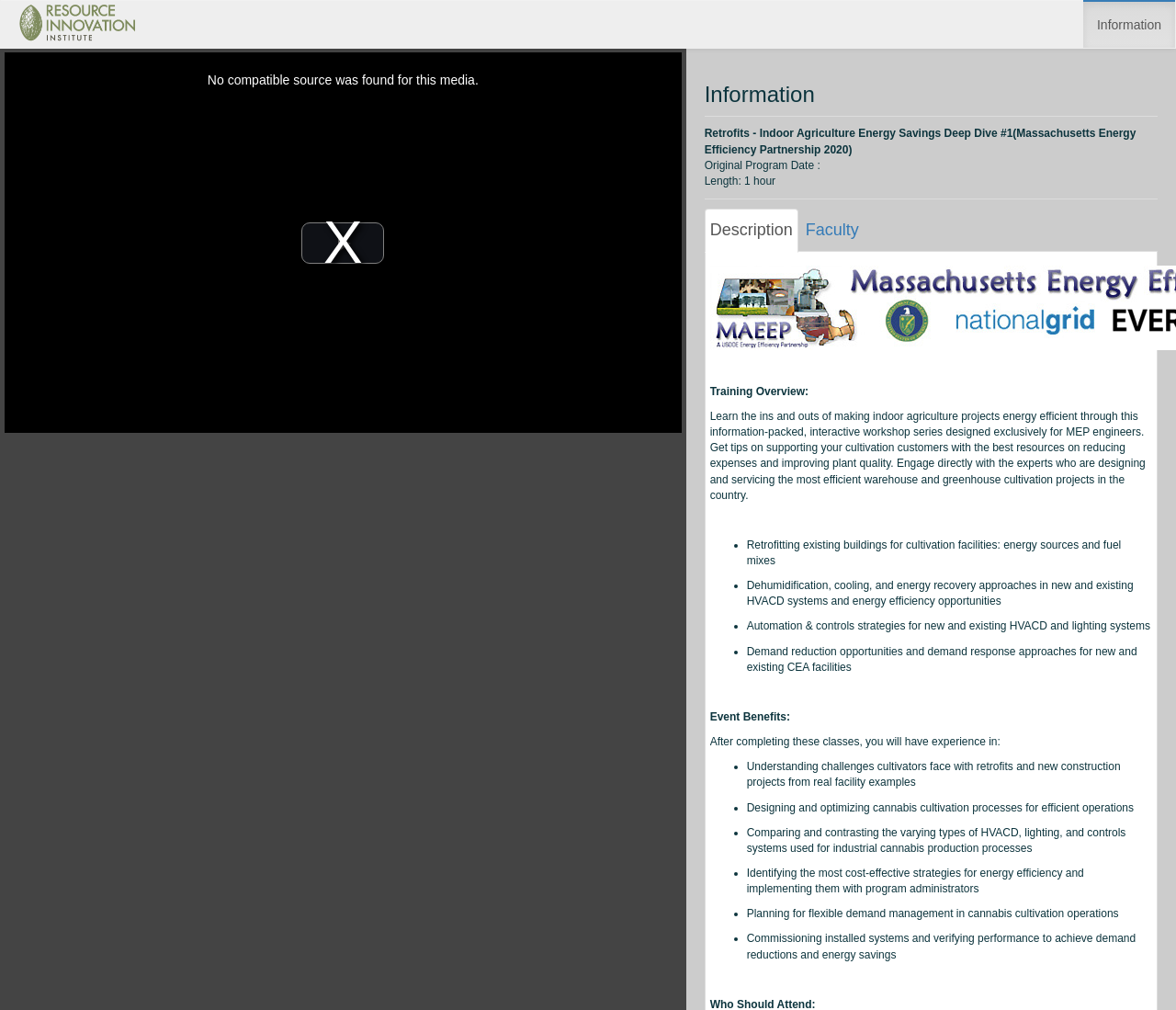Identify the bounding box of the UI component described as: "Play Video".

[0.257, 0.22, 0.327, 0.261]